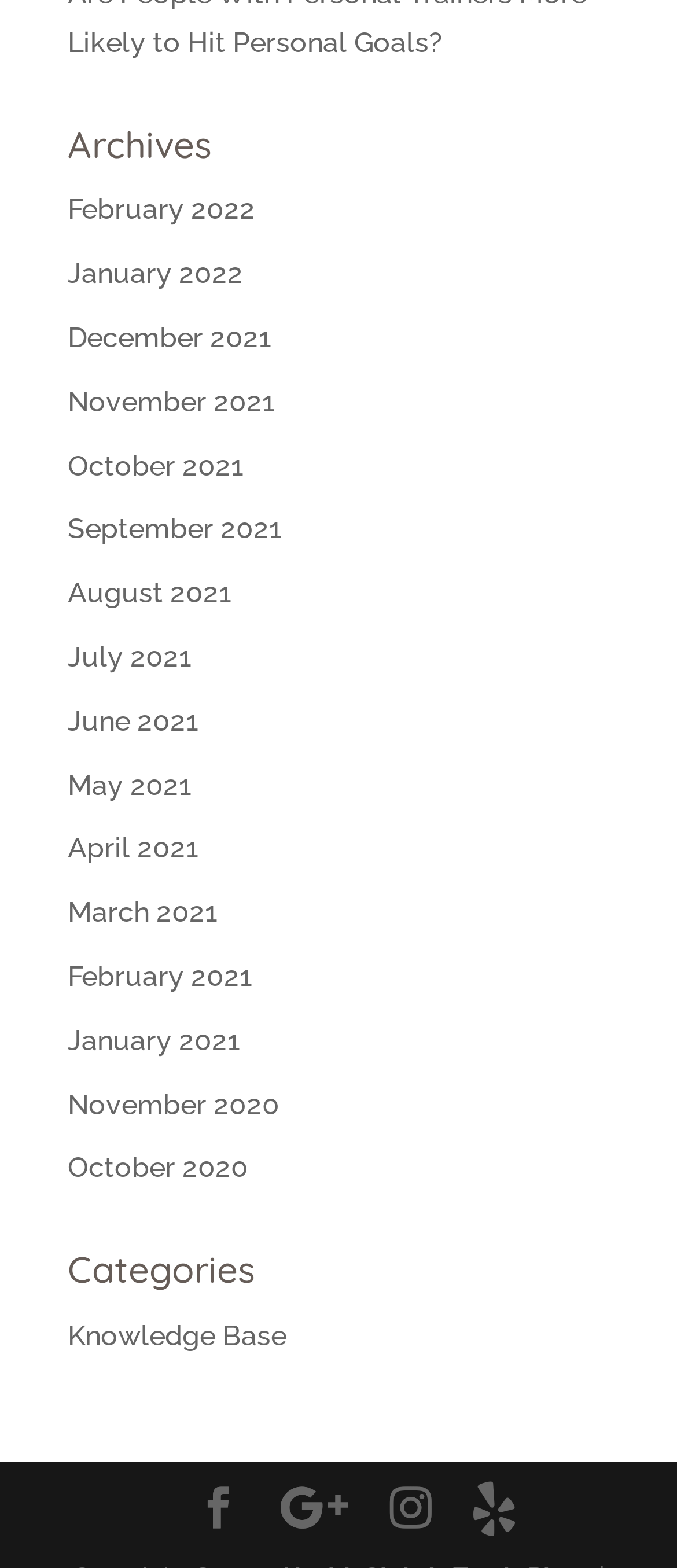How many links are there under the 'Categories' heading?
Provide a one-word or short-phrase answer based on the image.

1